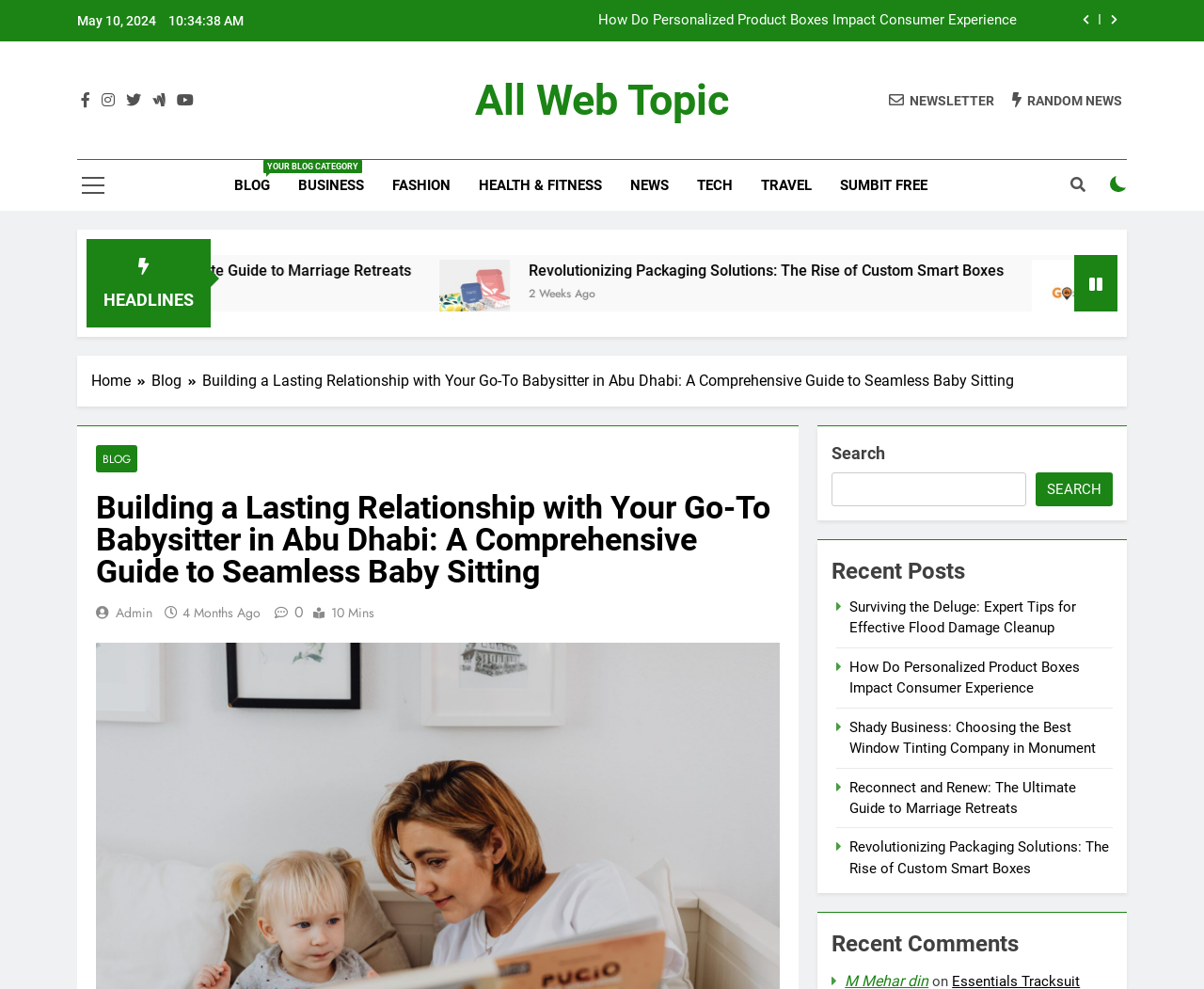Could you locate the bounding box coordinates for the section that should be clicked to accomplish this task: "View the collection of downloadable worksheets for We Are the World".

None